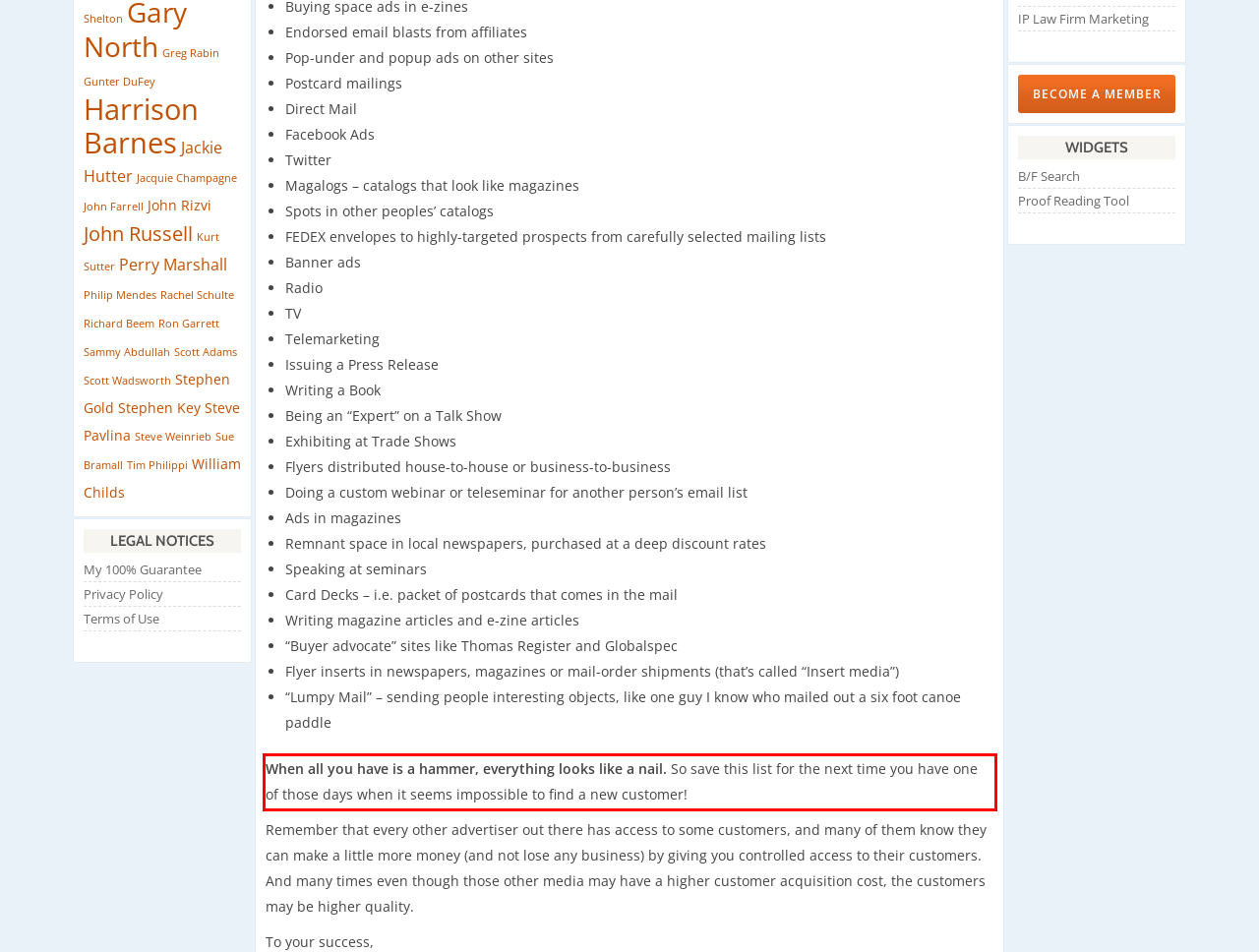Look at the provided screenshot of the webpage and perform OCR on the text within the red bounding box.

When all you have is a hammer, everything looks like a nail. So save this list for the next time you have one of those days when it seems impossible to find a new customer!